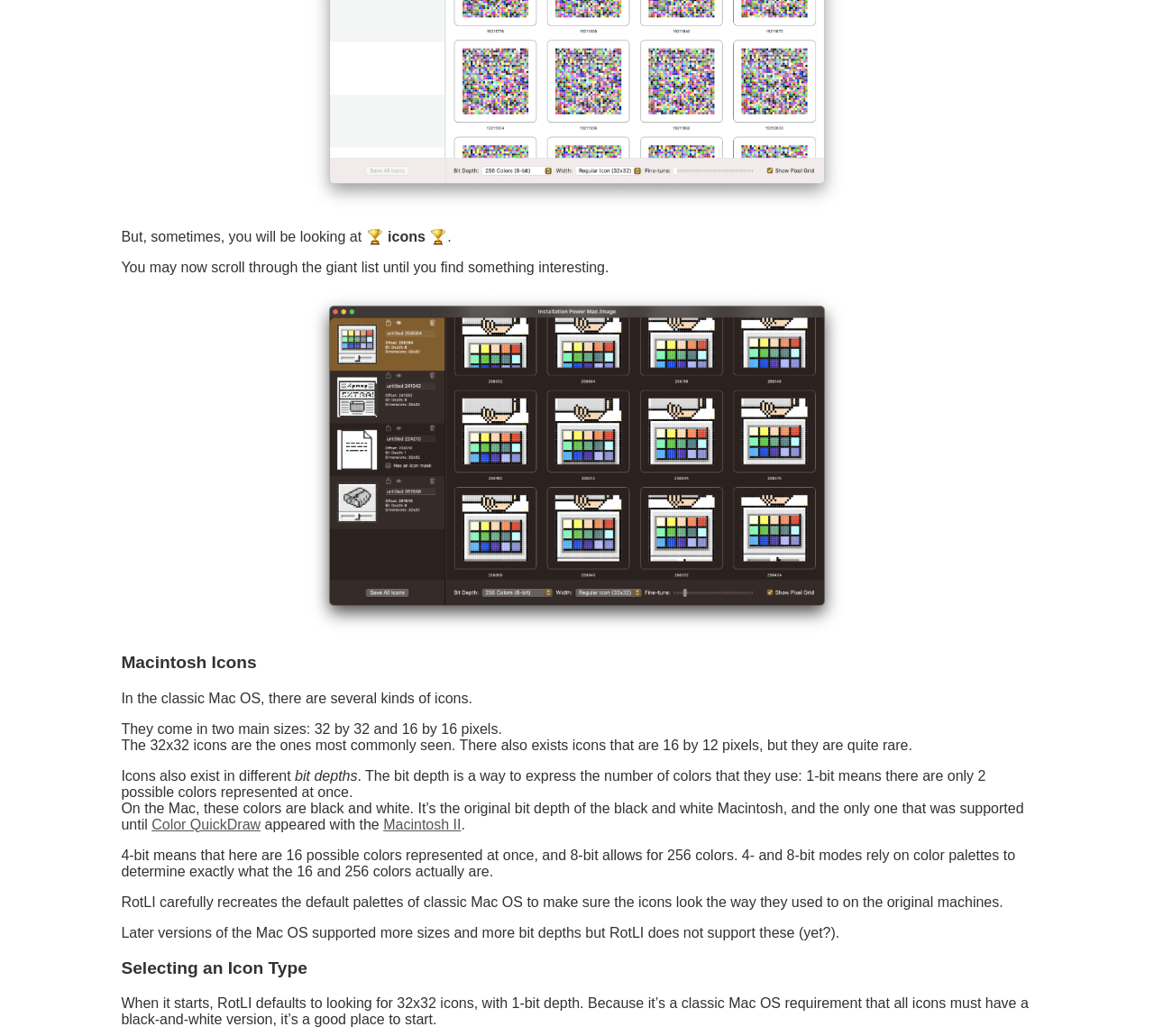Bounding box coordinates should be in the format (top-left x, top-left y, bottom-right x, bottom-right y) and all values should be floating point numbers between 0 and 1. Determine the bounding box coordinate for the UI element described as: Among the healthiest foodstuffs

None